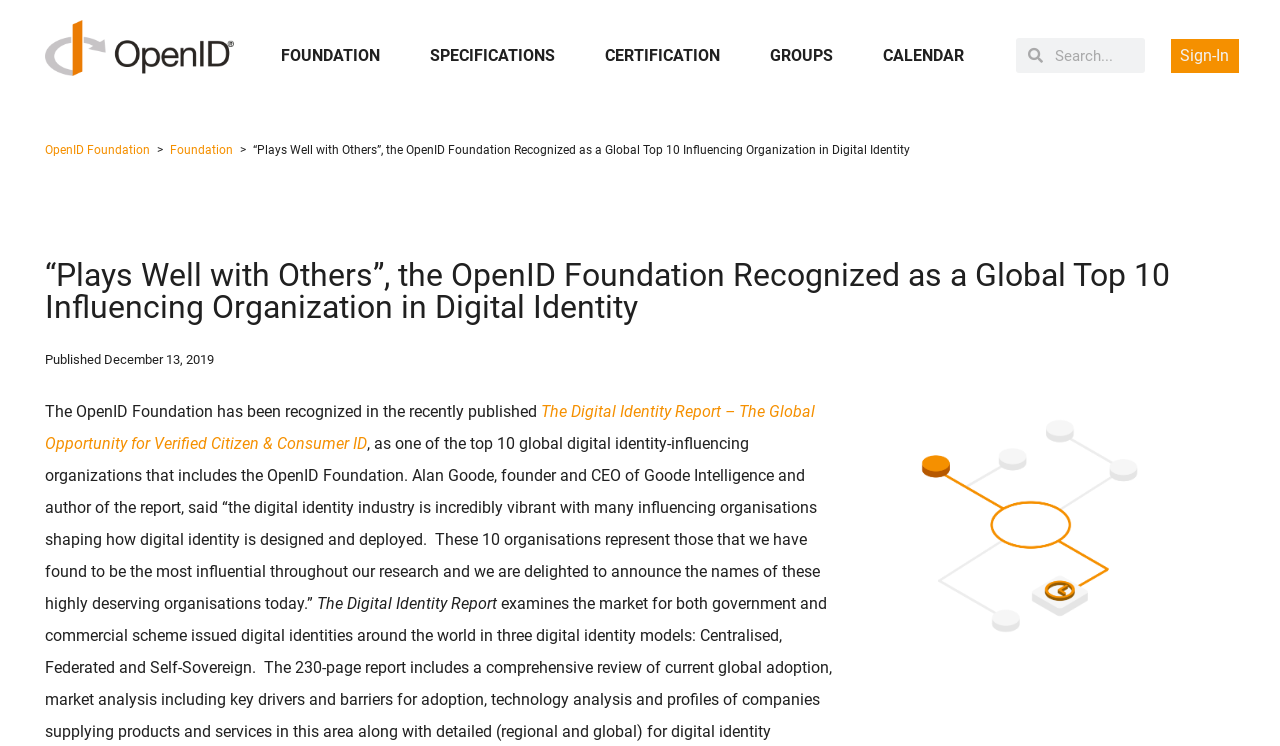Please provide a comprehensive response to the question based on the details in the image: What is the purpose of the search box?

I found the answer by looking at the top-right corner of the webpage, where I found a search box with a placeholder text 'Search'. This suggests that the purpose of the search box is to allow users to search for something on the webpage.